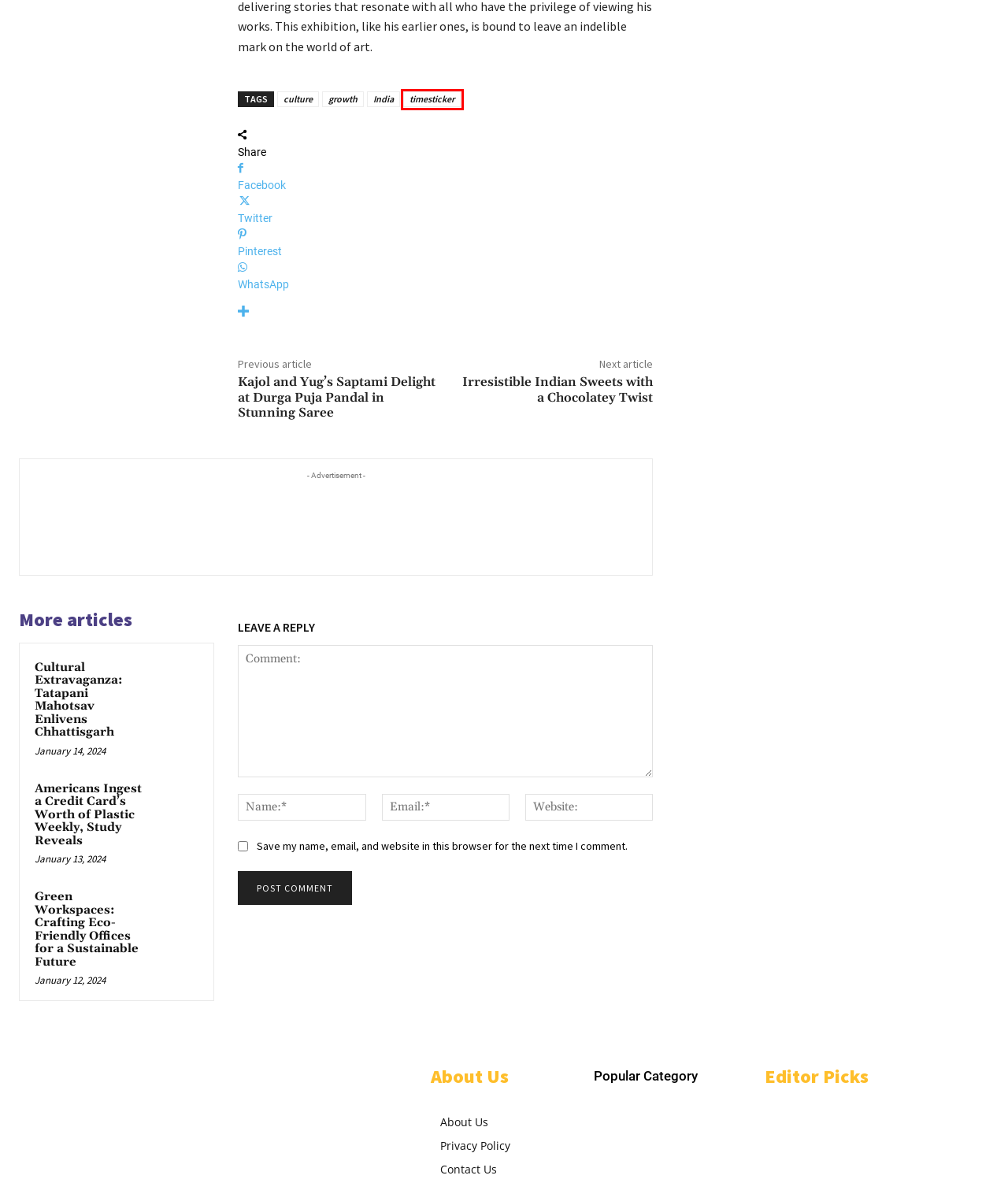You are provided with a screenshot of a webpage highlighting a UI element with a red bounding box. Choose the most suitable webpage description that matches the new page after clicking the element in the bounding box. Here are the candidates:
A. Cultural Extravaganza: Tatapani Mahotsav Enlivens Chhattisgarh - Times Ticker
B. timesticker Archives - Times Ticker
C. Kajol and Yug's Saptami Delight at Durga Puja Pandal in Stunning Saree - Times Ticker
D. Irresistible Indian Sweets with a Chocolatey Twist - Times Ticker
E. culture Archives - Times Ticker
F. Americans Ingest a Credit Card's Worth of Plastic Weekly, Study Reveals - Times Ticker
G. education Archives - Times Ticker
H. Green Workspaces: Crafting Eco-Friendly Offices for a Sustainable Future - Times Ticker

B